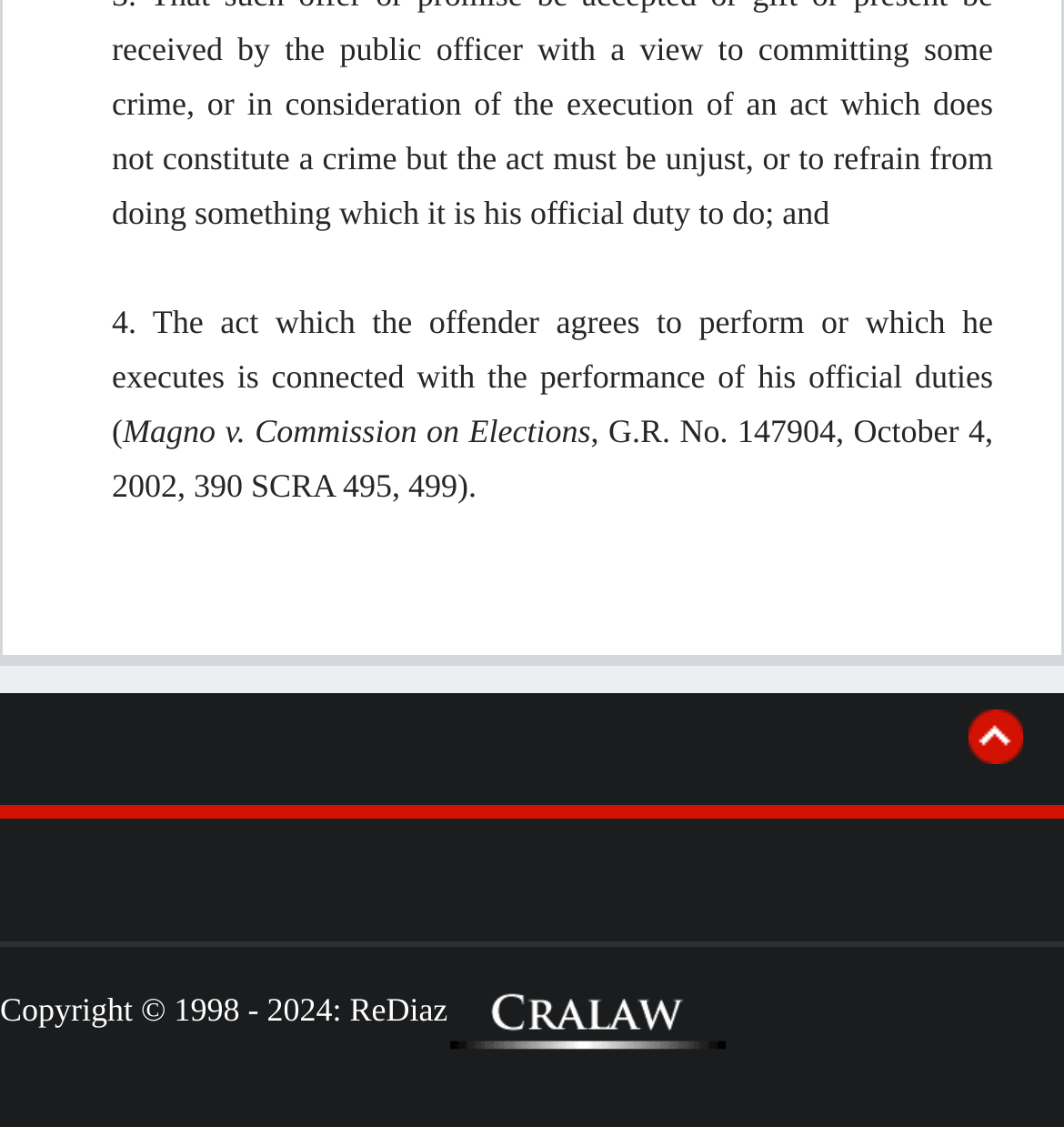What is the copyright year range?
Answer the question with just one word or phrase using the image.

1998 - 2024